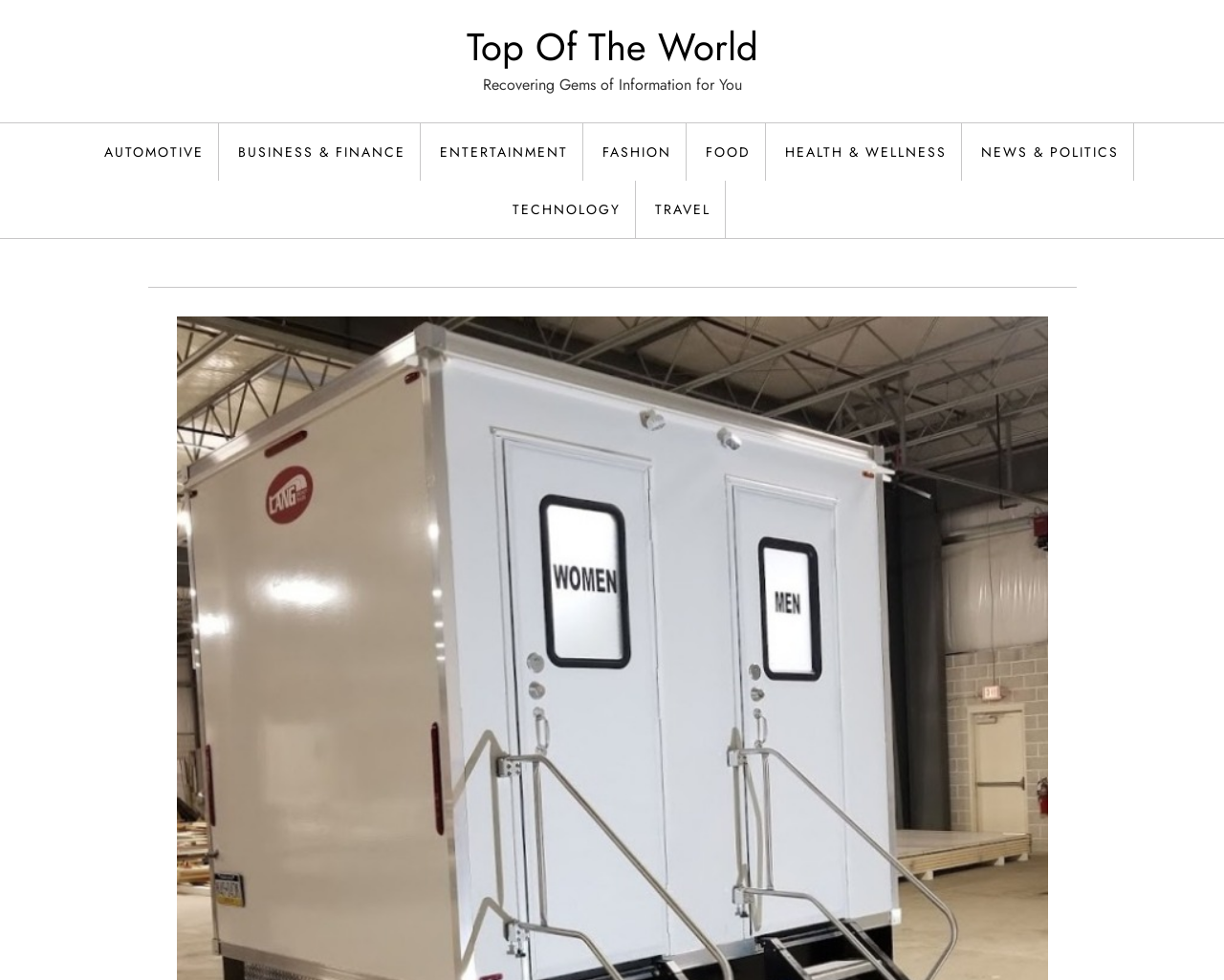Please identify the bounding box coordinates of the element that needs to be clicked to perform the following instruction: "Go to TECHNOLOGY".

[0.407, 0.184, 0.52, 0.243]